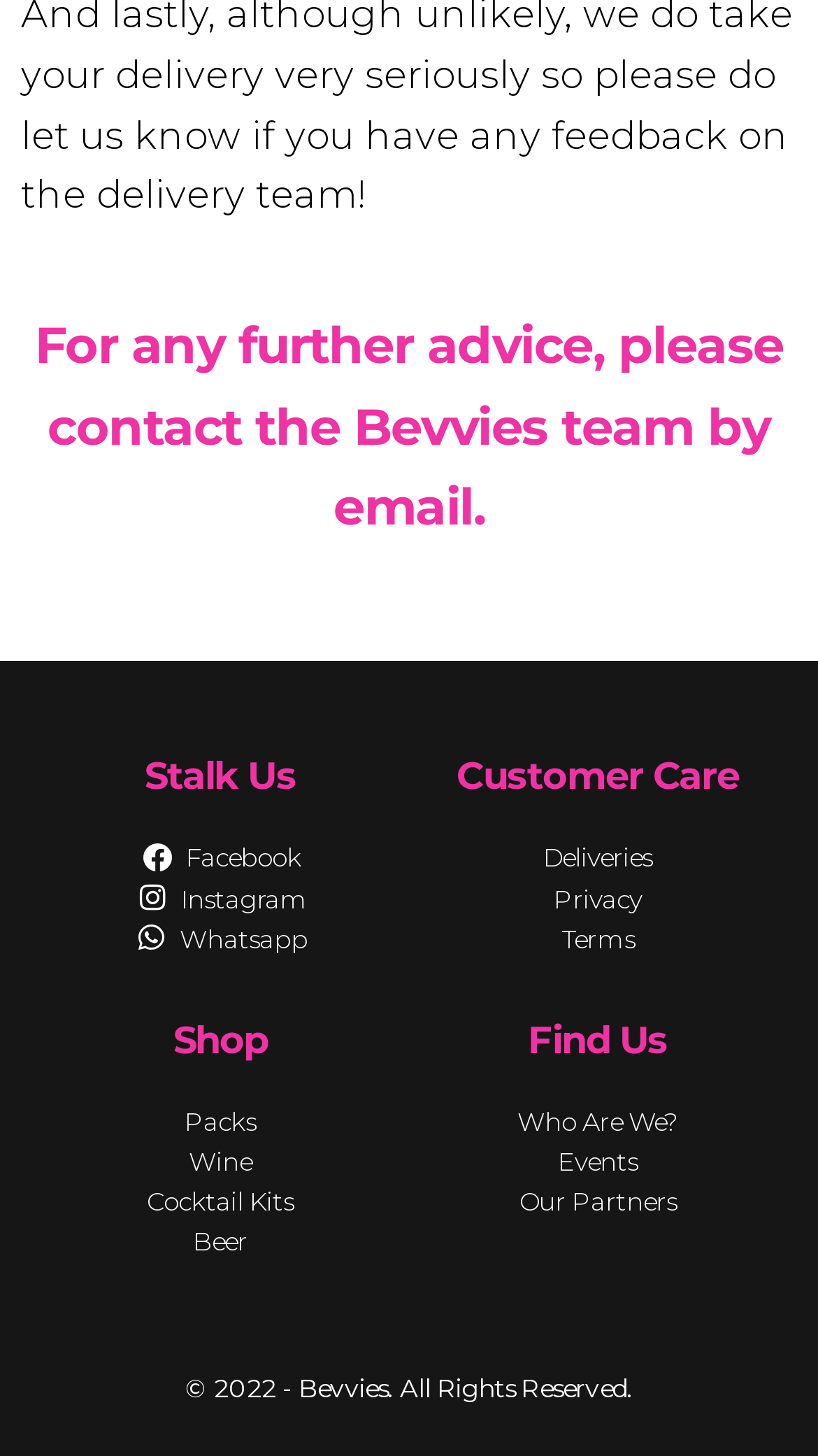Find the bounding box coordinates of the element I should click to carry out the following instruction: "Visit Facebook".

[0.051, 0.575, 0.487, 0.603]